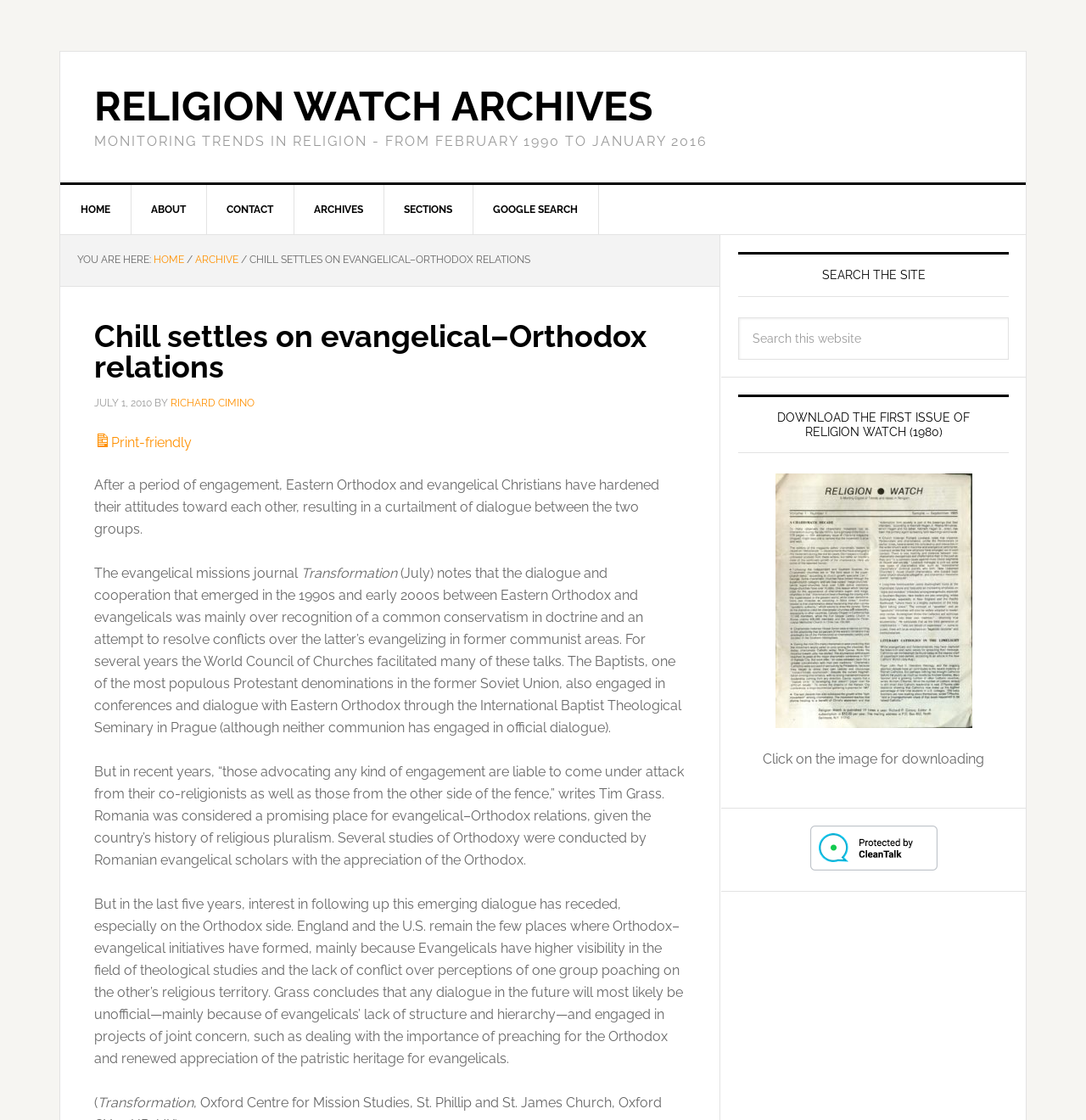Find the bounding box coordinates of the clickable area required to complete the following action: "Search the site".

[0.68, 0.283, 0.929, 0.321]